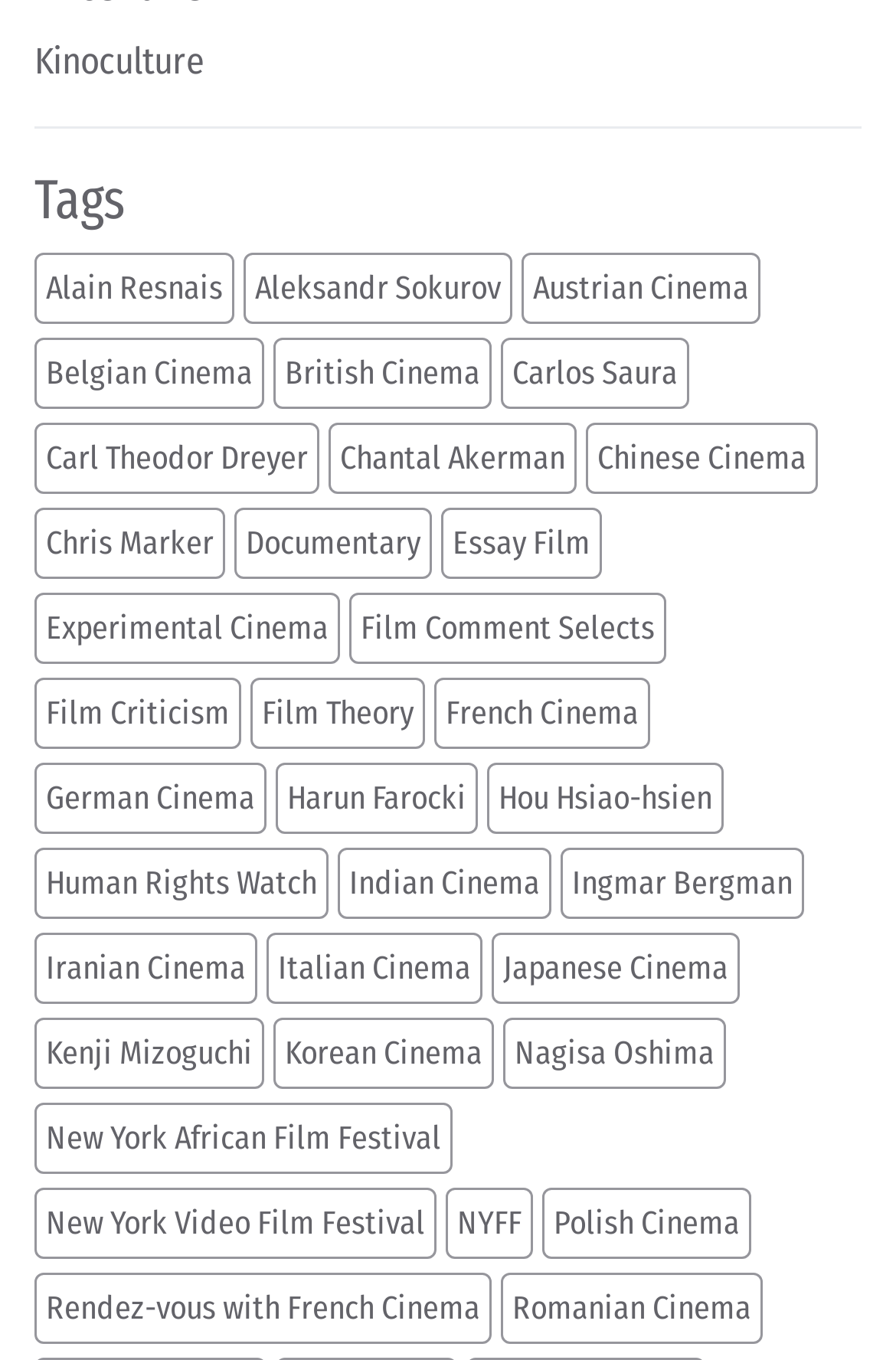Please identify the bounding box coordinates of the clickable area that will allow you to execute the instruction: "Explore the films of French Cinema".

[0.485, 0.498, 0.726, 0.55]